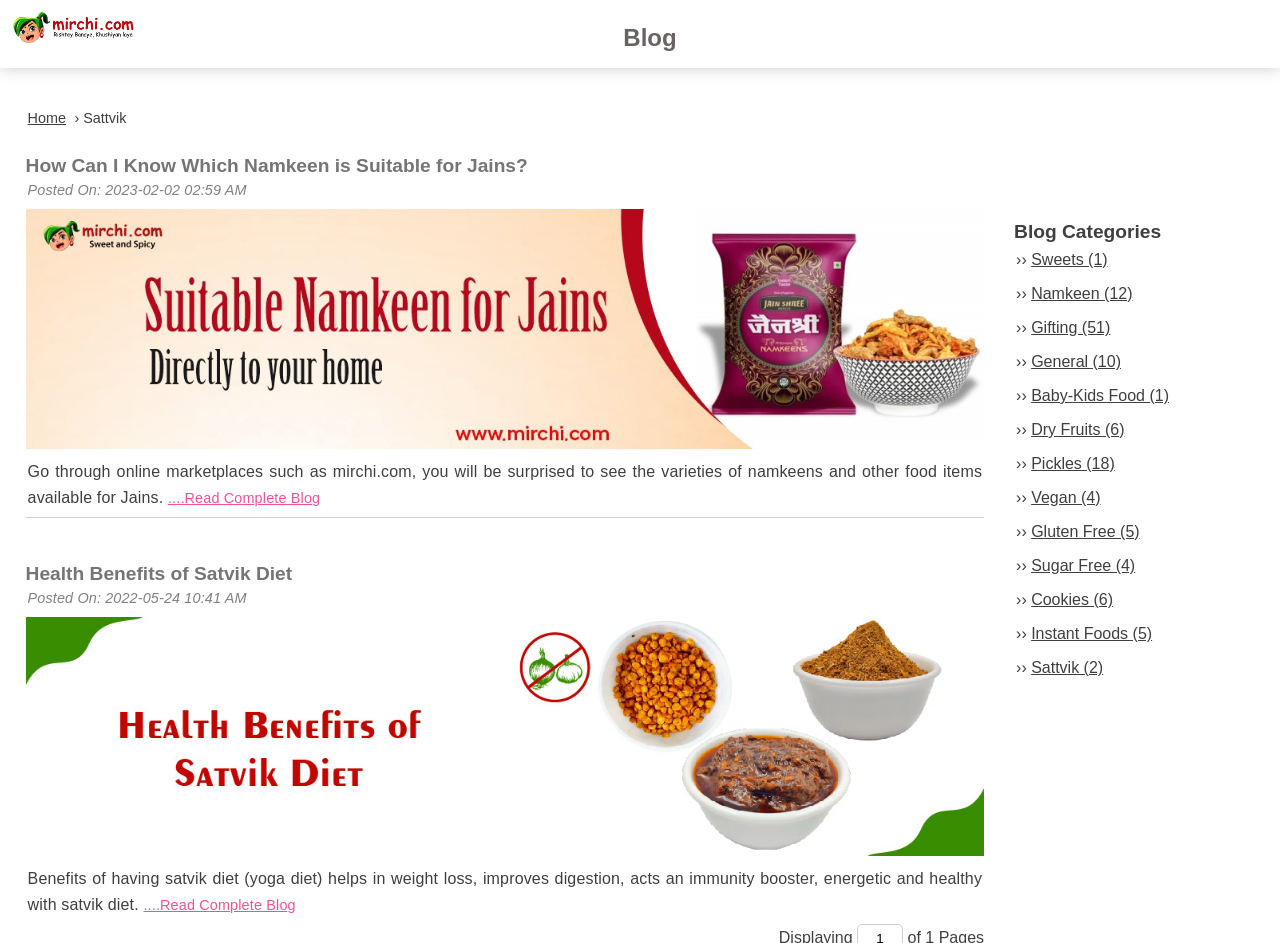What is the title of the latest blog post?
Could you answer the question in a detailed manner, providing as much information as possible?

I looked at the first blog post on the page, which has a heading element with the text 'How Can I Know Which Namkeen is Suitable for Jains?' and a posted date of '2023-02-02 02:59 AM', indicating that it is the latest blog post.